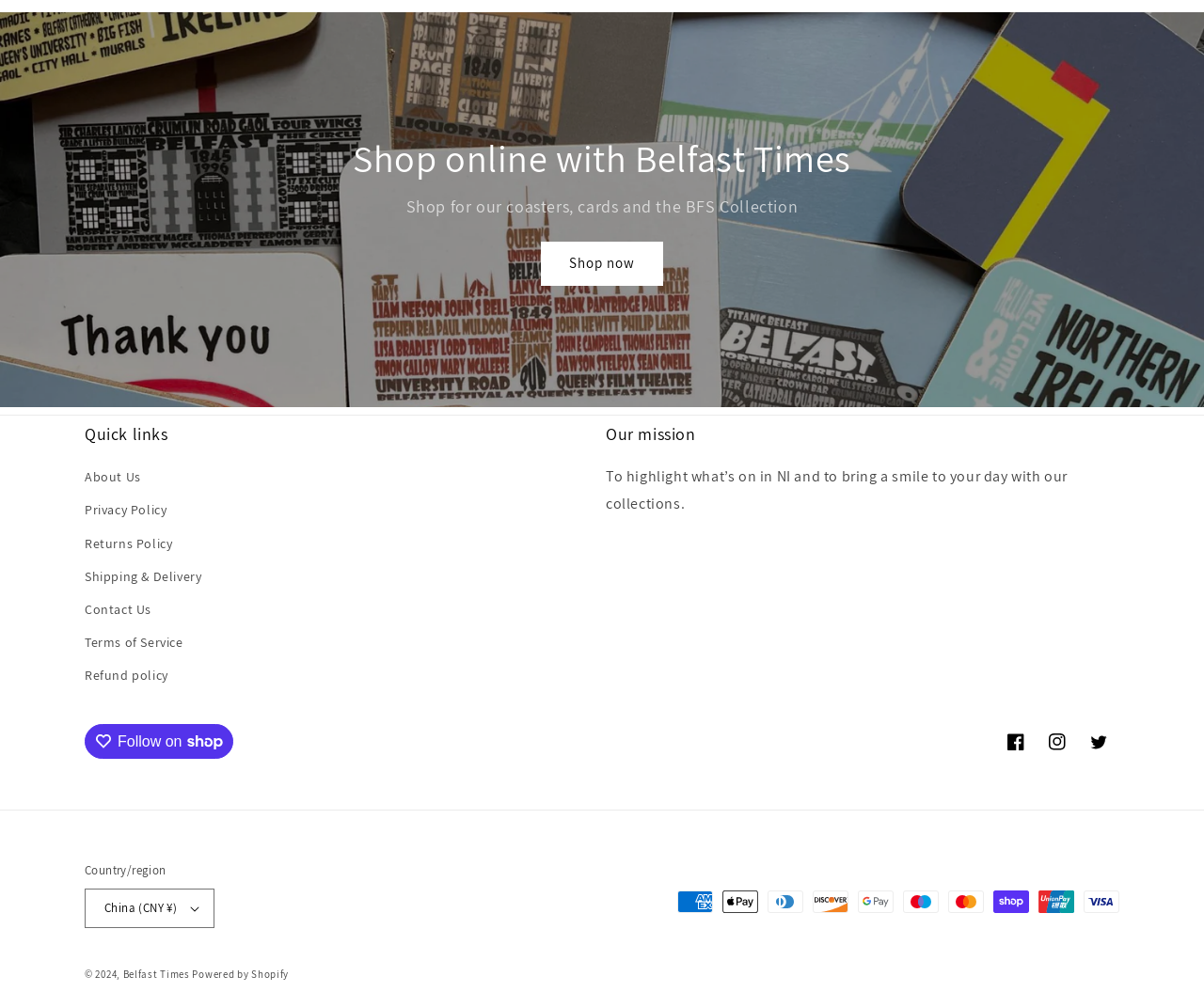Determine the bounding box coordinates of the clickable element necessary to fulfill the instruction: "Shop now". Provide the coordinates as four float numbers within the 0 to 1 range, i.e., [left, top, right, bottom].

[0.449, 0.243, 0.551, 0.288]